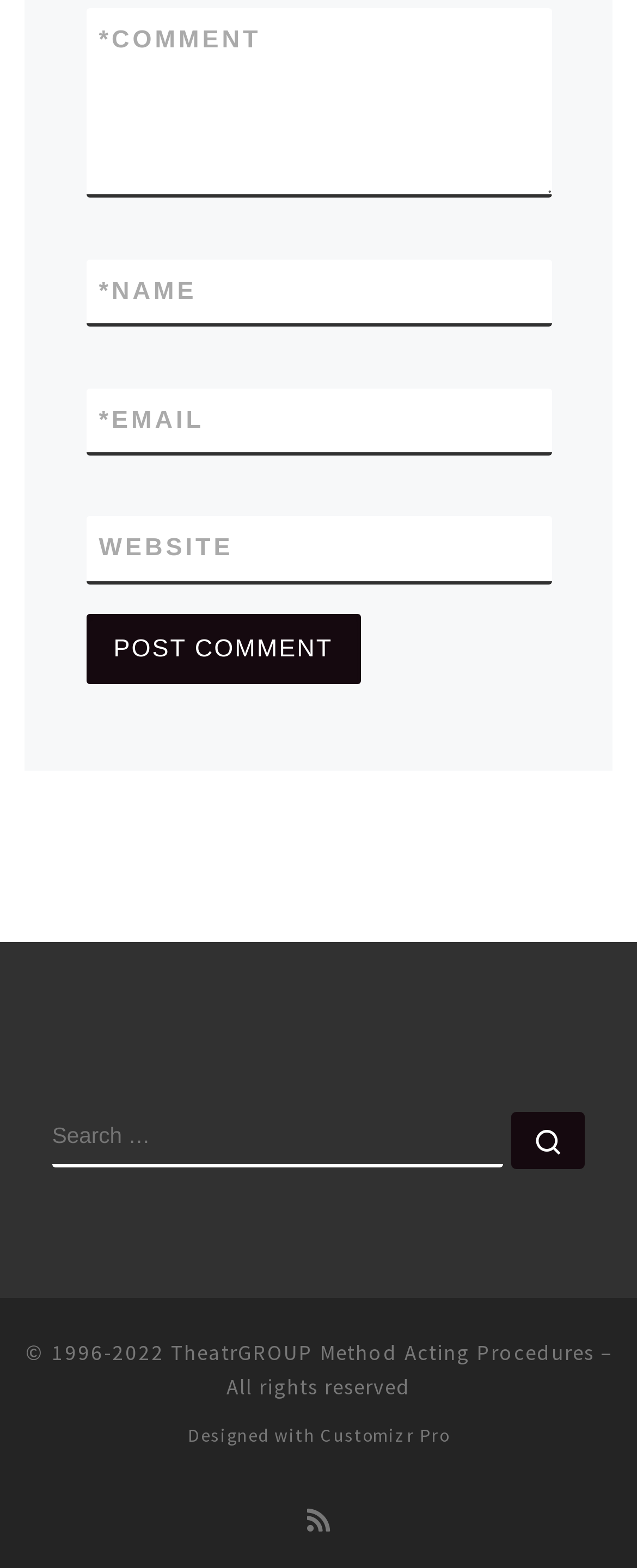Can you specify the bounding box coordinates for the region that should be clicked to fulfill this instruction: "Share".

None